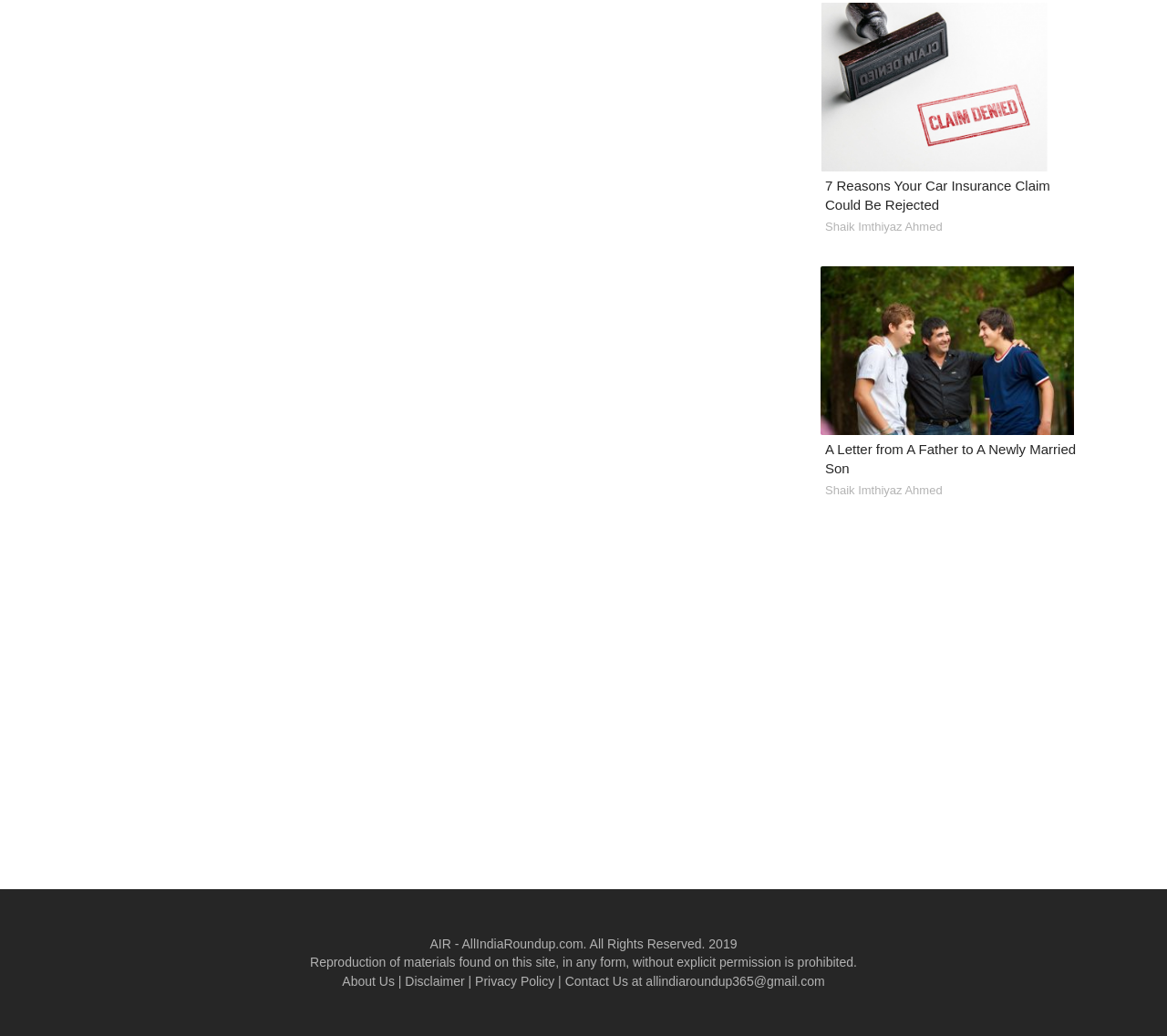Determine the bounding box coordinates for the HTML element mentioned in the following description: "About Us". The coordinates should be a list of four floats ranging from 0 to 1, represented as [left, top, right, bottom].

[0.293, 0.94, 0.338, 0.954]